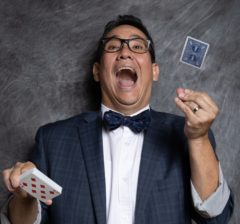What is the color of the suit of the card in his left hand?
Please answer using one word or phrase, based on the screenshot.

Blue